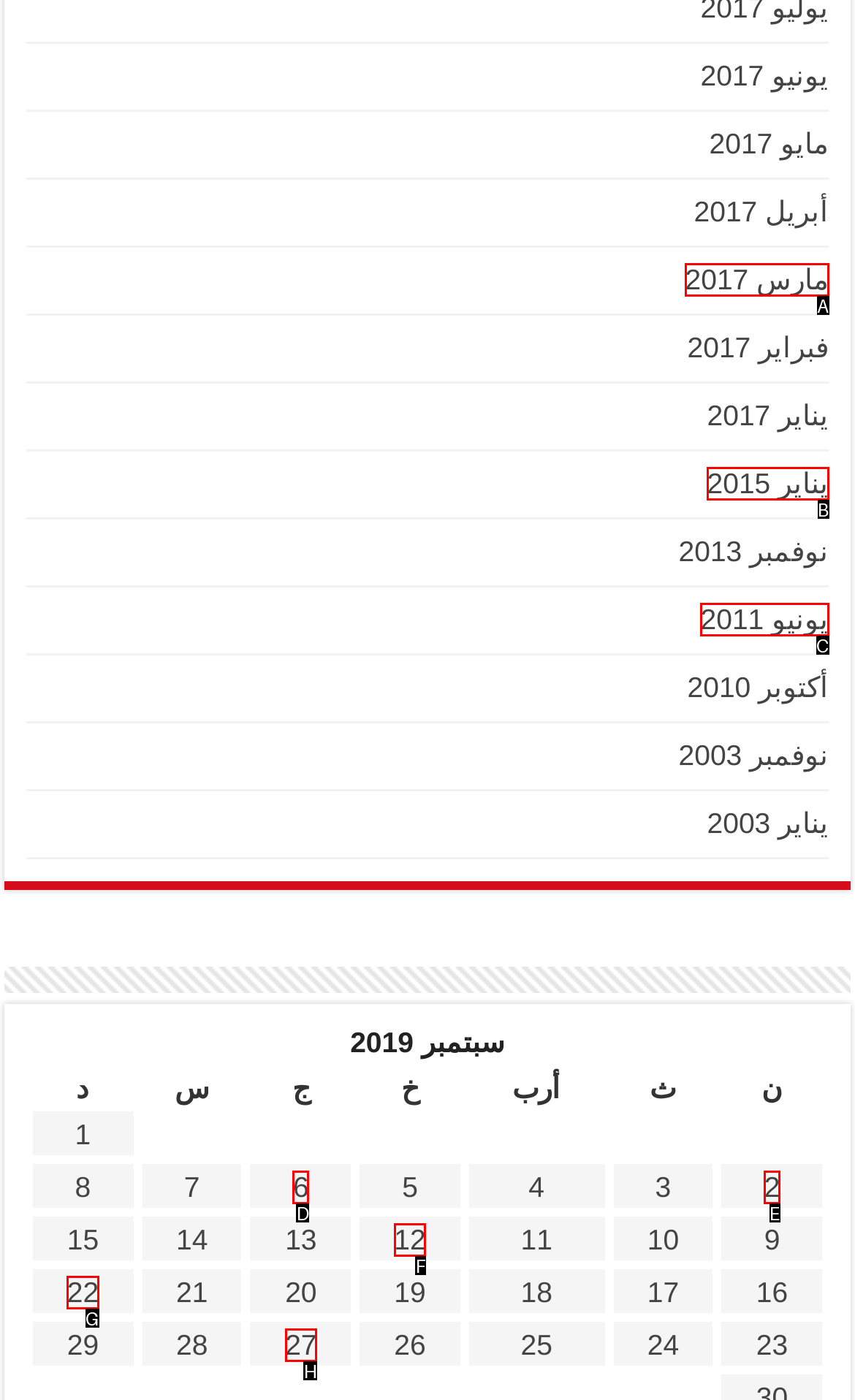Determine the option that best fits the description: 27
Reply with the letter of the correct option directly.

H